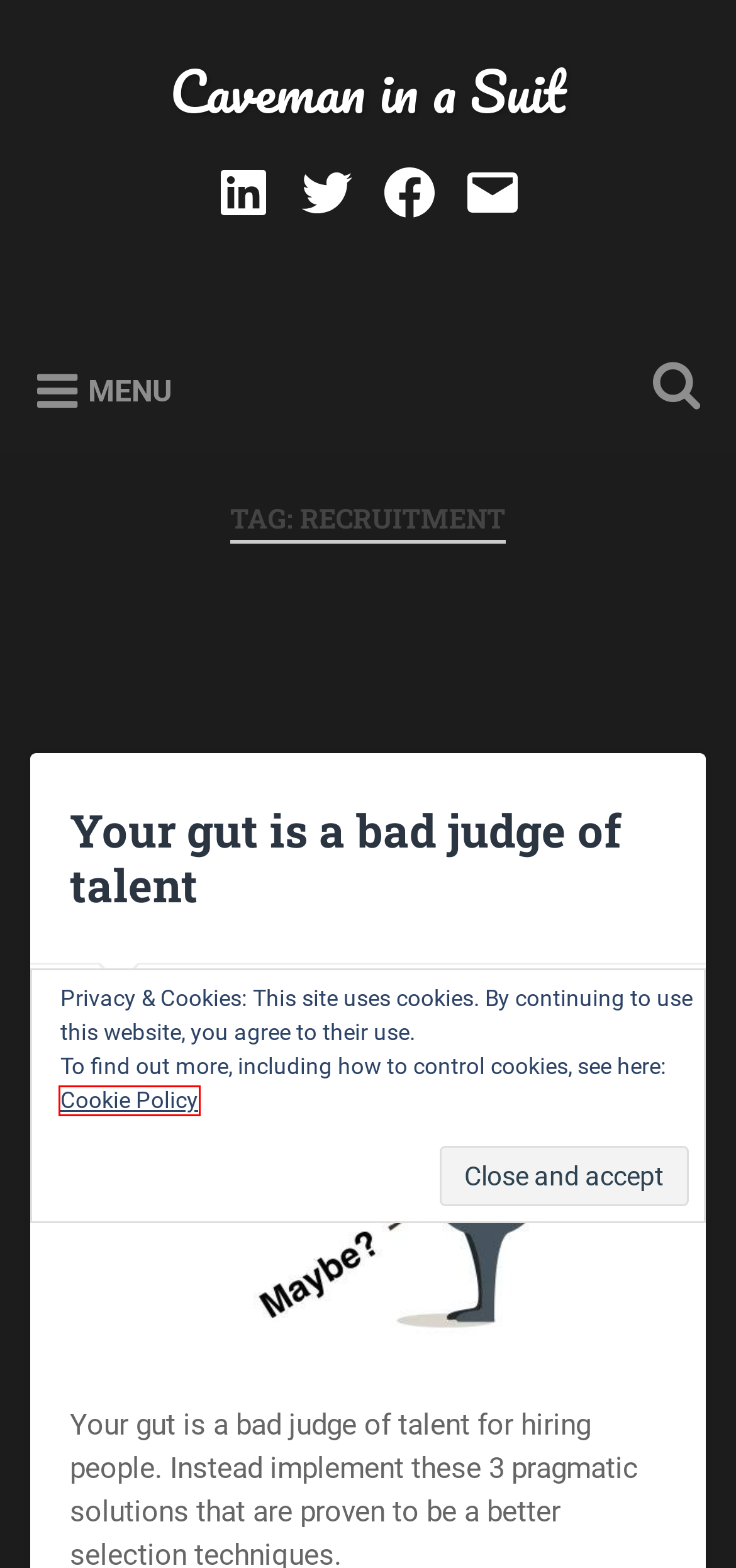Examine the screenshot of a webpage with a red bounding box around a specific UI element. Identify which webpage description best matches the new webpage that appears after clicking the element in the red bounding box. Here are the candidates:
A. How to make smarter decisions | Caveman in a Suit
B. Cookie Policy – Automattic
C. The 4 types of Shyness and ways to overcome them | Caveman in a Suit
D. Your gut is a bad judge of talent | Caveman in a Suit
E. Be Unique! A Crash Course in Strengths Based Leadership. | Caveman in a Suit
F. Blog Tool, Publishing Platform, and CMS – WordPress.org
G. Why Your Company’s Culture Doesn’t Matter - High Performance Culture
H. I'm not wrong, the news is fake! | Caveman in a Suit

B